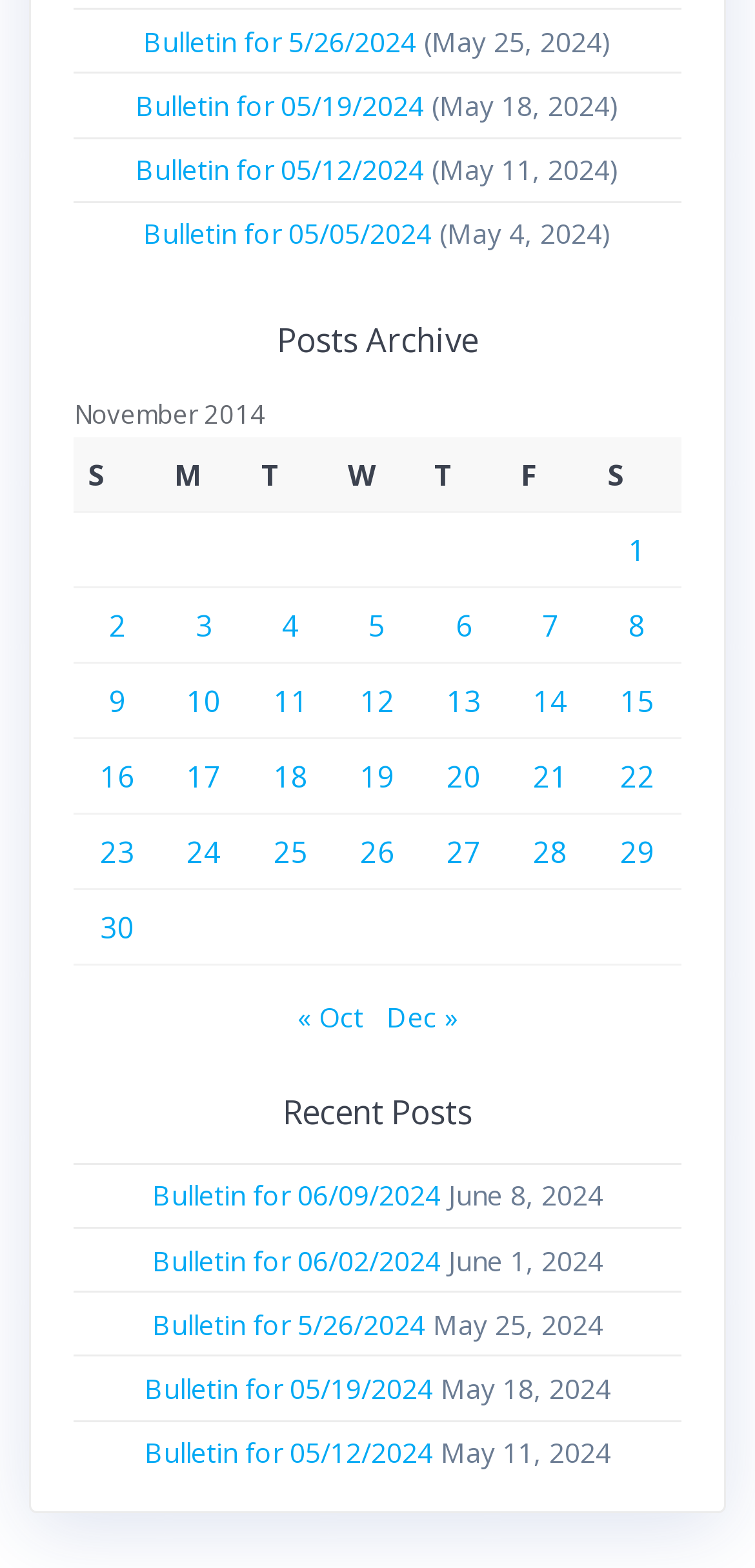Using the element description: "3", determine the bounding box coordinates for the specified UI element. The coordinates should be four float numbers between 0 and 1, [left, top, right, bottom].

[0.259, 0.386, 0.282, 0.411]